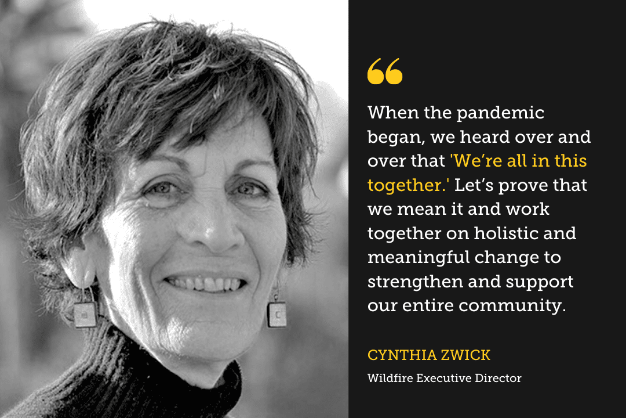Describe all elements and aspects of the image.

The image features Cynthia Zwick, the Executive Director of Wildfire, conveying a powerful message about community unity in the face of challenges brought on by the pandemic. With her poised expression, she emphasizes the importance of collaboration and collective effort to address issues like affordable housing, evictions, and homelessness, which have become exacerbated during this period. The accompanying quote highlights her call to action: "When the pandemic began, we heard over and over that 'We're all in this together.' Let's prove that we mean it and work together on holistic and meaningful change to strengthen and support our entire community." This statement underscores the necessity of solidarity and proactive measures to create lasting improvements for all community members. The aesthetic presentation in black and white serves to enhance the seriousness of the message, focusing attentively on the urgency of the issues at hand.